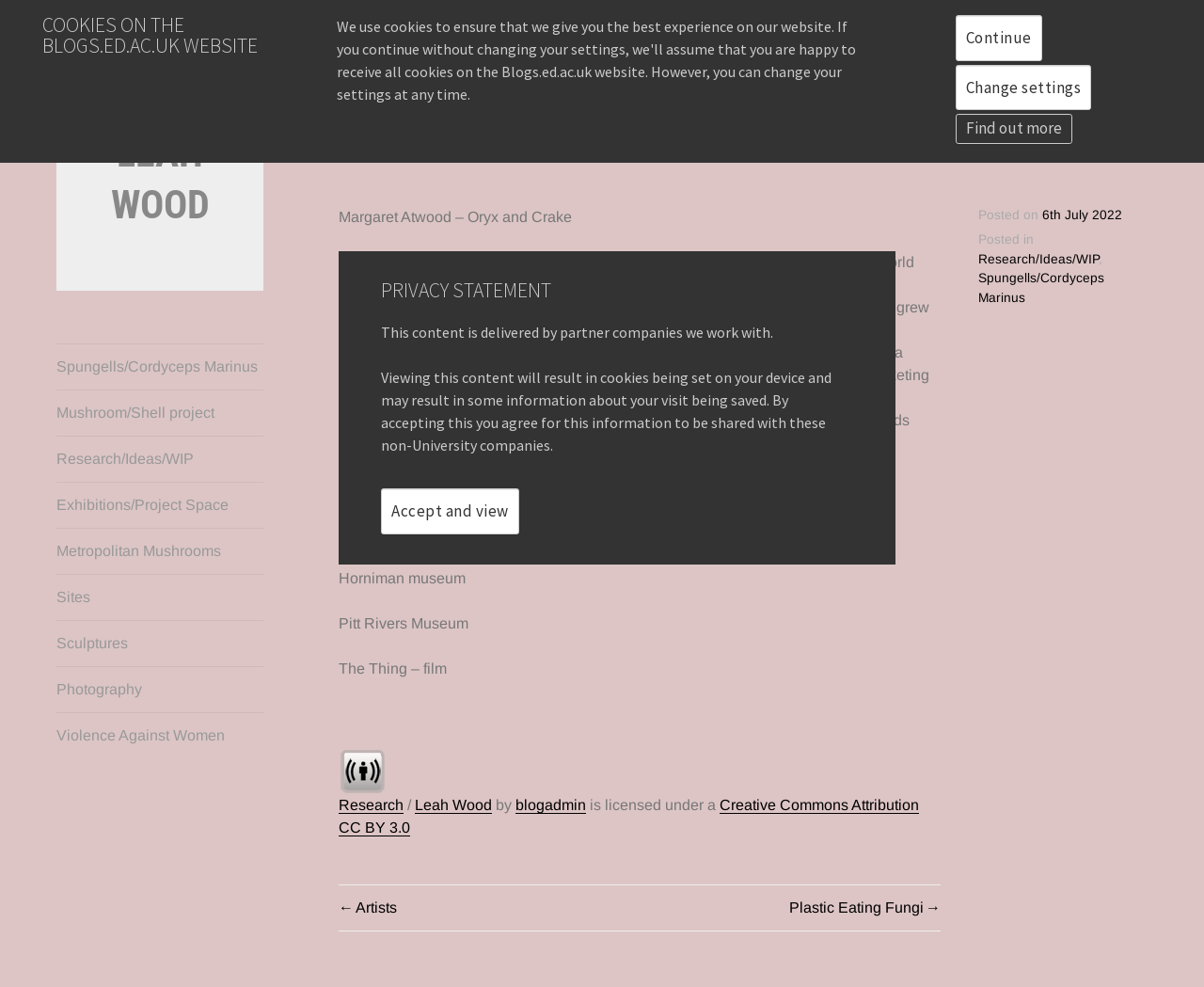Please locate the bounding box coordinates of the element that should be clicked to achieve the given instruction: "Click the 'Continue' button".

[0.793, 0.015, 0.865, 0.061]